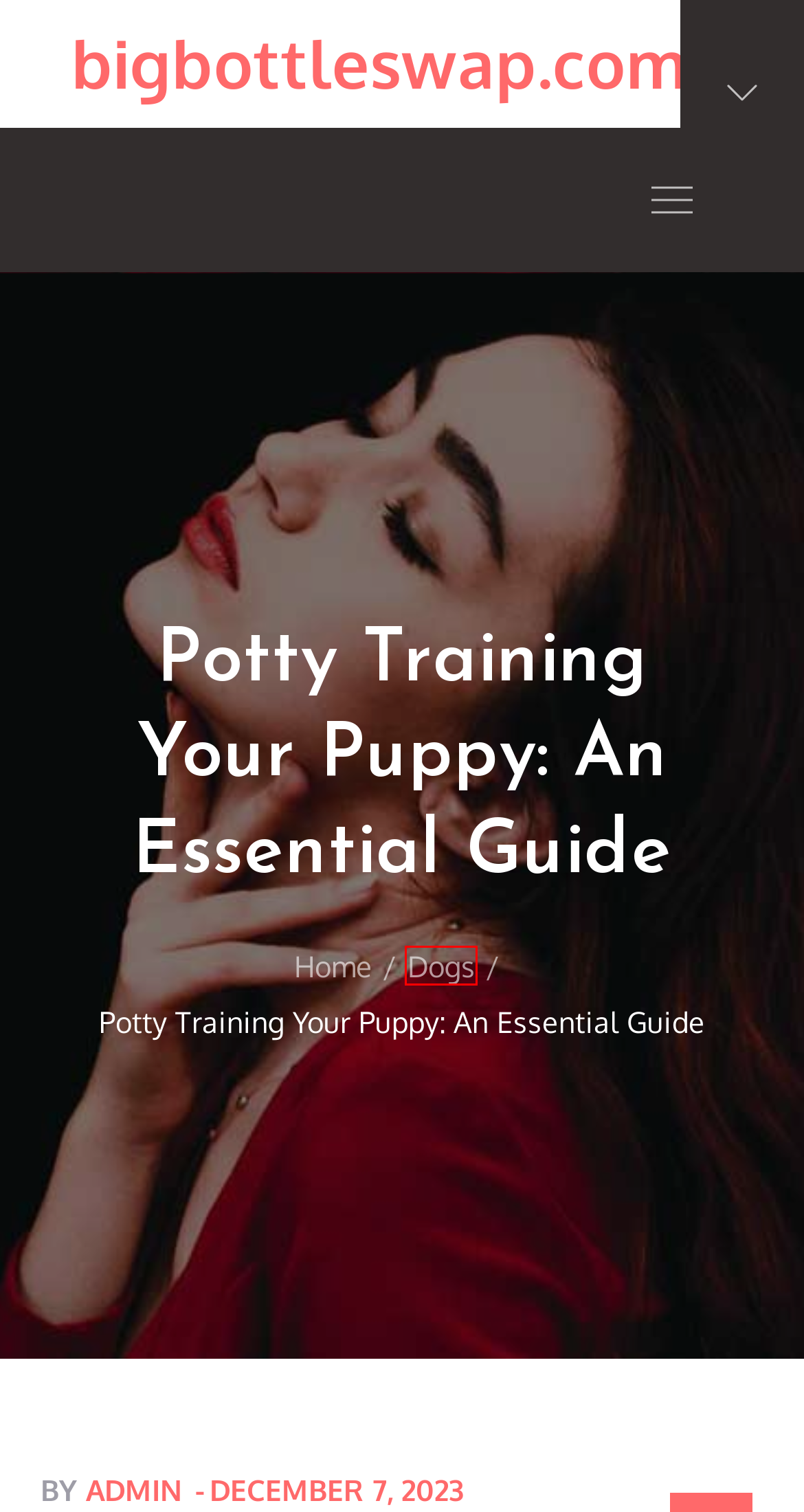Analyze the webpage screenshot with a red bounding box highlighting a UI element. Select the description that best matches the new webpage after clicking the highlighted element. Here are the options:
A. bigbottleswap.com
B. December 2023 – bigbottleswap.com
C. Insurance – bigbottleswap.com
D. Bbq Products And Accessories – bigbottleswap.com
E. Real Estate – bigbottleswap.com
F. Plastic Surgery – bigbottleswap.com
G. Dogs – bigbottleswap.com
H. Admin – bigbottleswap.com

G